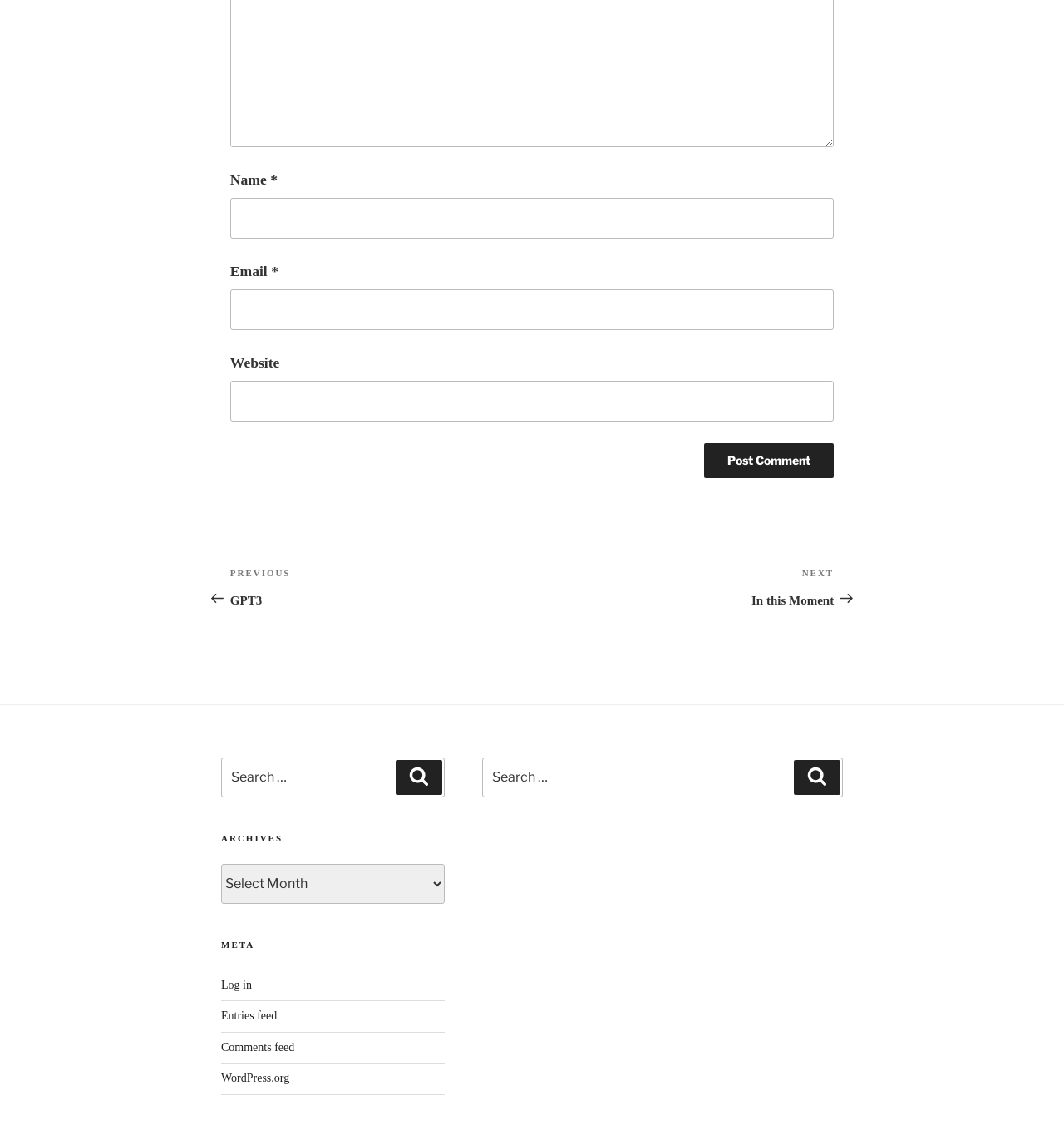With reference to the image, please provide a detailed answer to the following question: What is the purpose of the 'Name' textbox?

The 'Name' textbox is required and is placed above the 'Email' textbox, suggesting that it is used to enter the user's name, possibly for commenting or posting purposes.